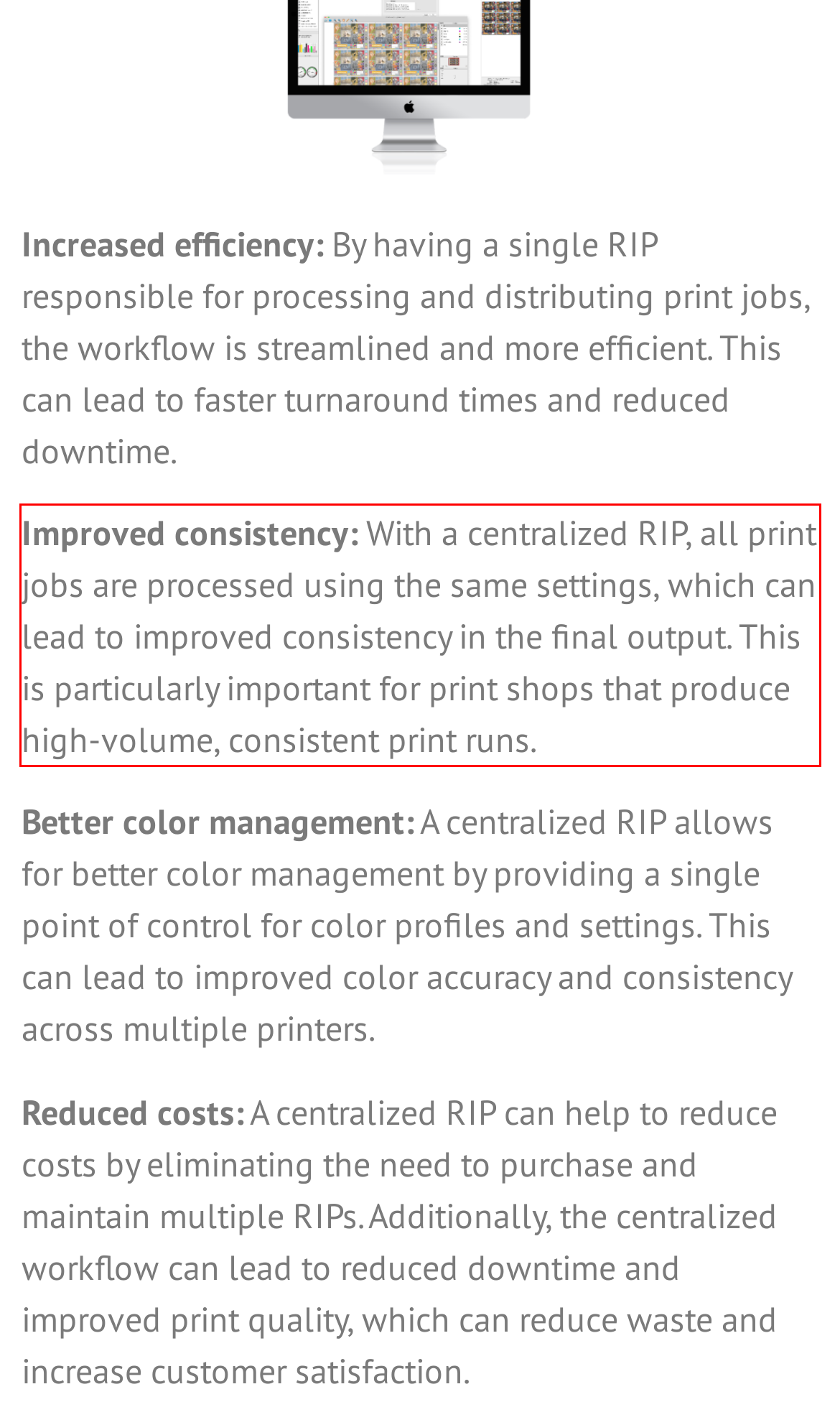Examine the webpage screenshot and use OCR to recognize and output the text within the red bounding box.

Improved consistency: With a centralized RIP, all print jobs are processed using the same settings, which can lead to improved consistency in the final output. This is particularly important for print shops that produce high-volume, consistent print runs.